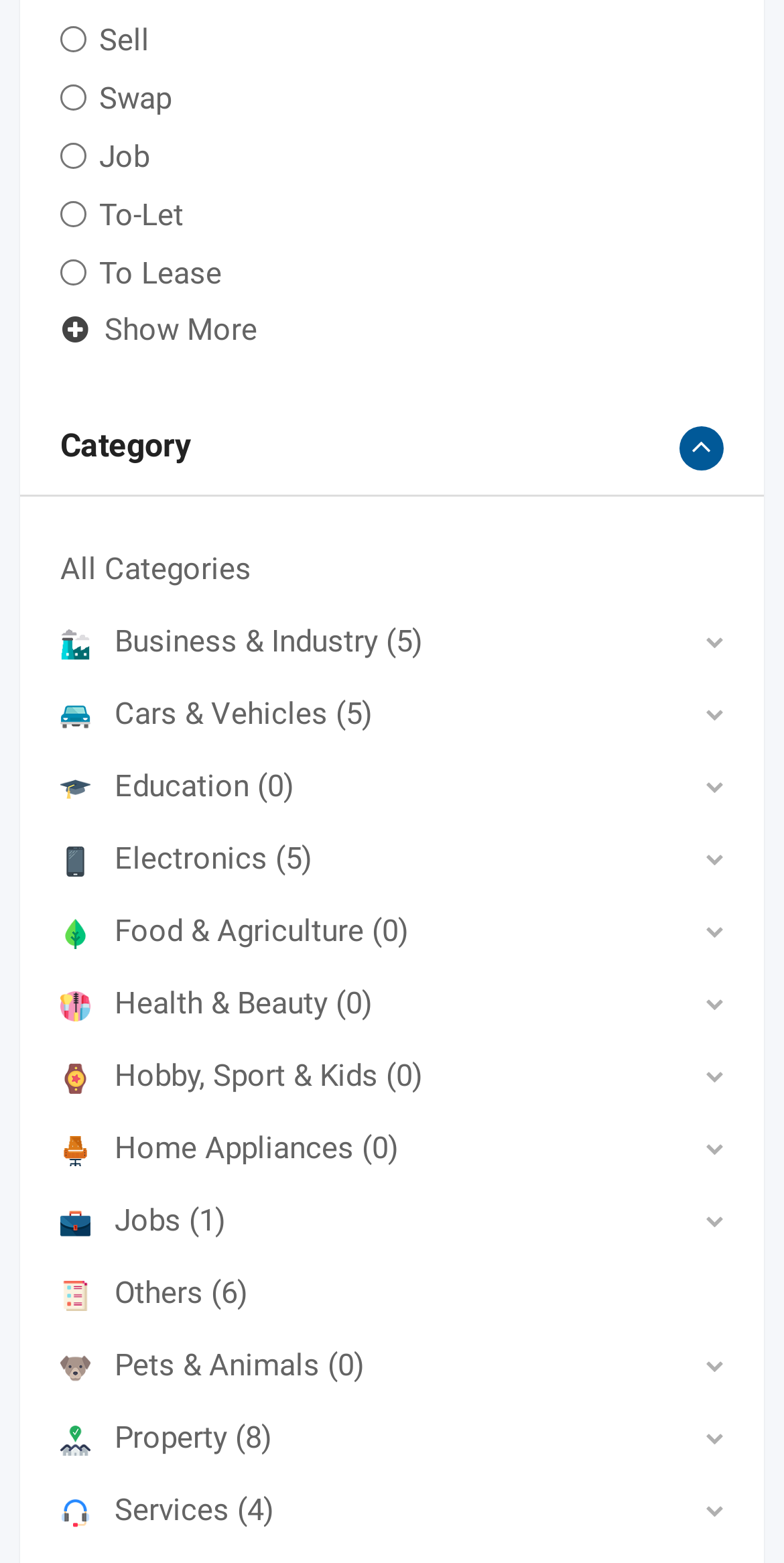Respond to the question below with a single word or phrase:
How many categories are listed?

15